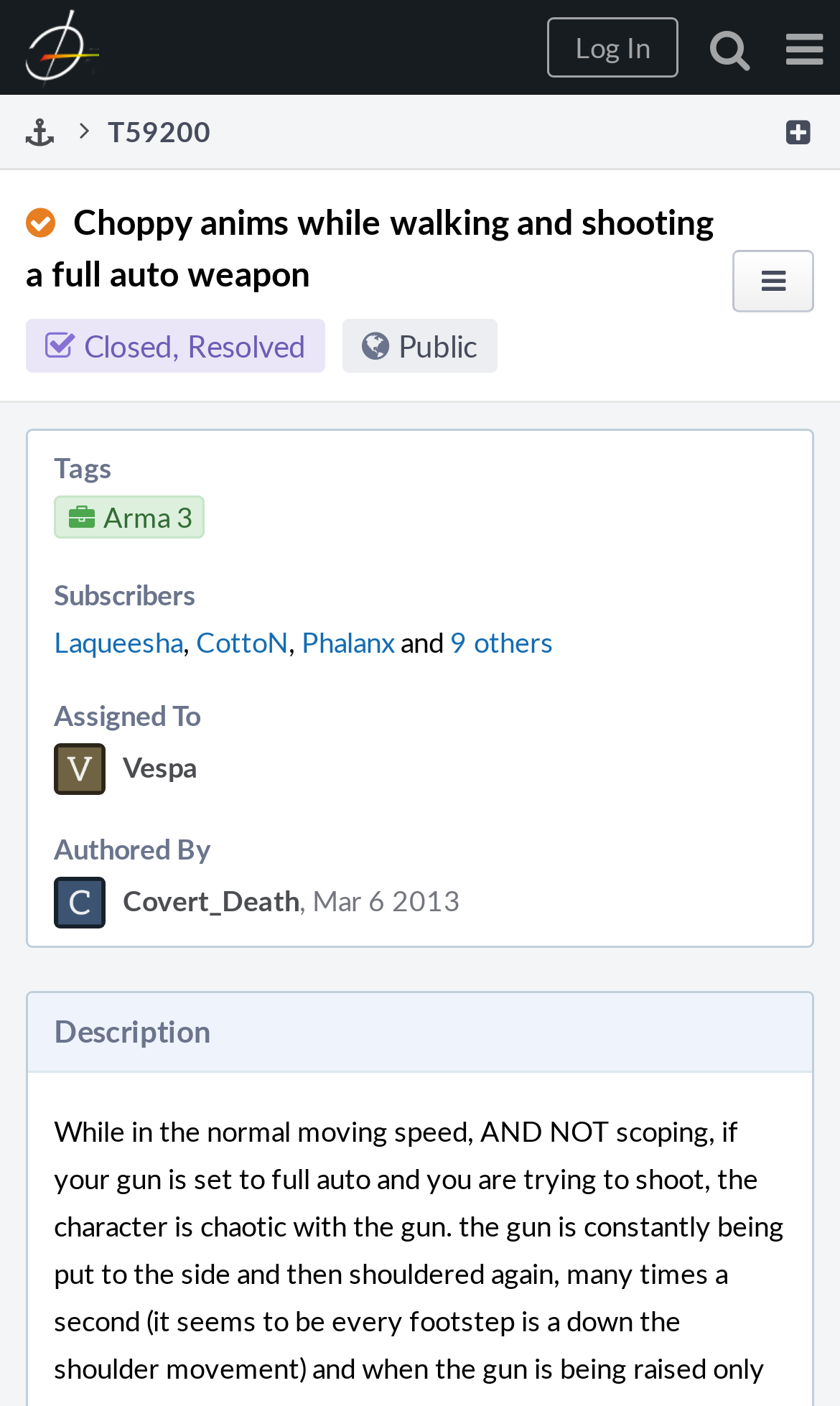What is the status of the issue?
Provide a thorough and detailed answer to the question.

I determined the answer by looking at the heading 'Choppy anims while walking and shooting a full auto weapon Closed, ResolvedPublic' which indicates the status of the issue.